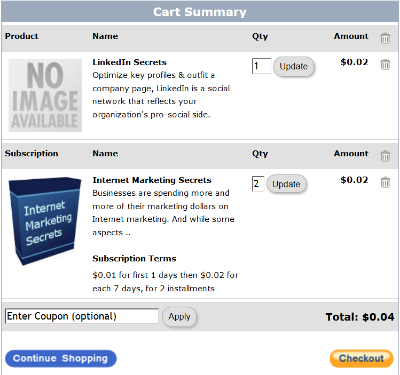How many products are in the cart?
Provide an in-depth and detailed answer to the question.

There are two products in the cart, which are 'LinkedIn Secrets' and 'Internet Marketing Secrets'. These products are listed in the 'Product Section' and 'Subscription Section' respectively.